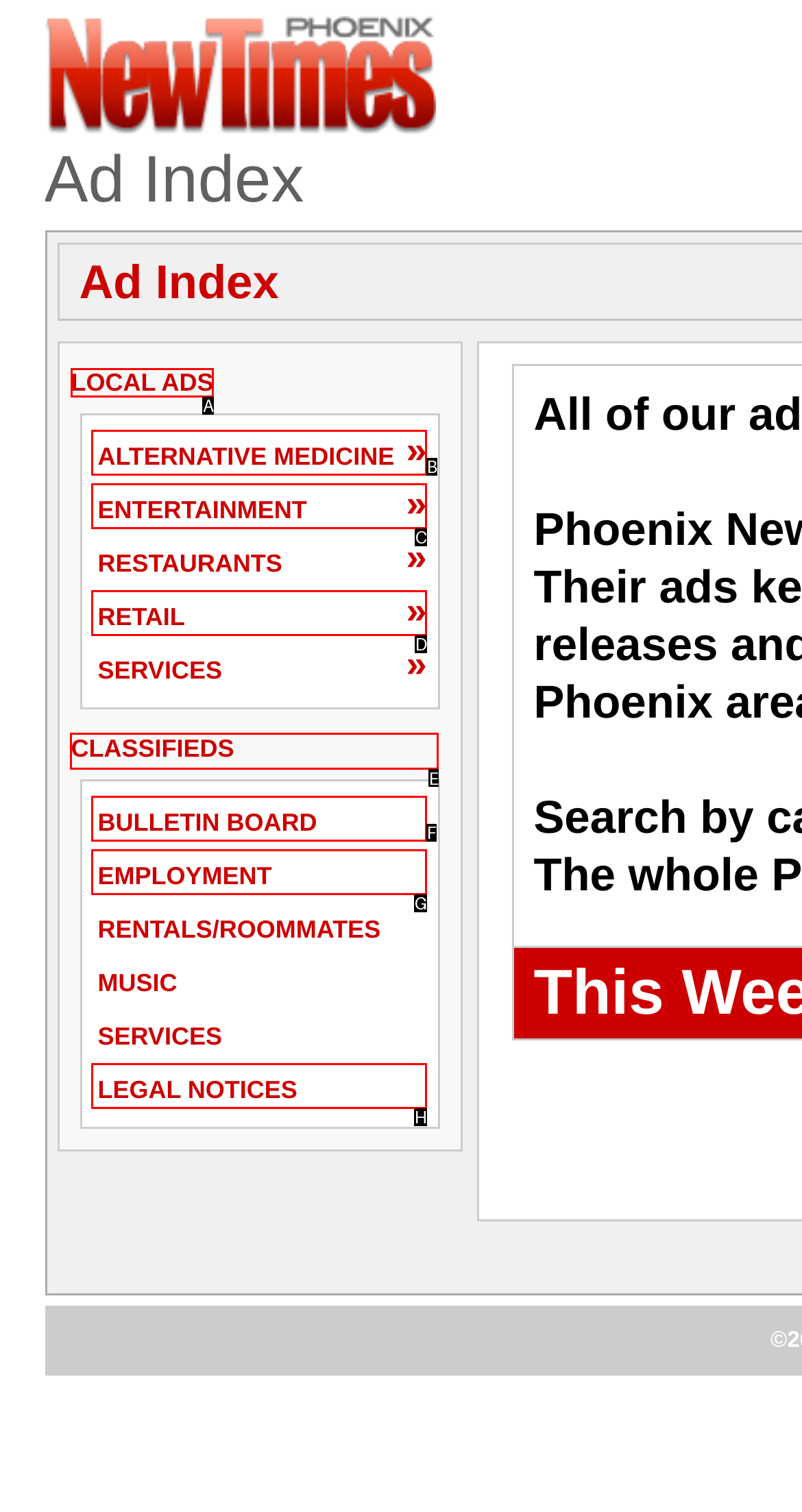What option should you select to complete this task: Browse CLASSIFIEDS? Indicate your answer by providing the letter only.

E